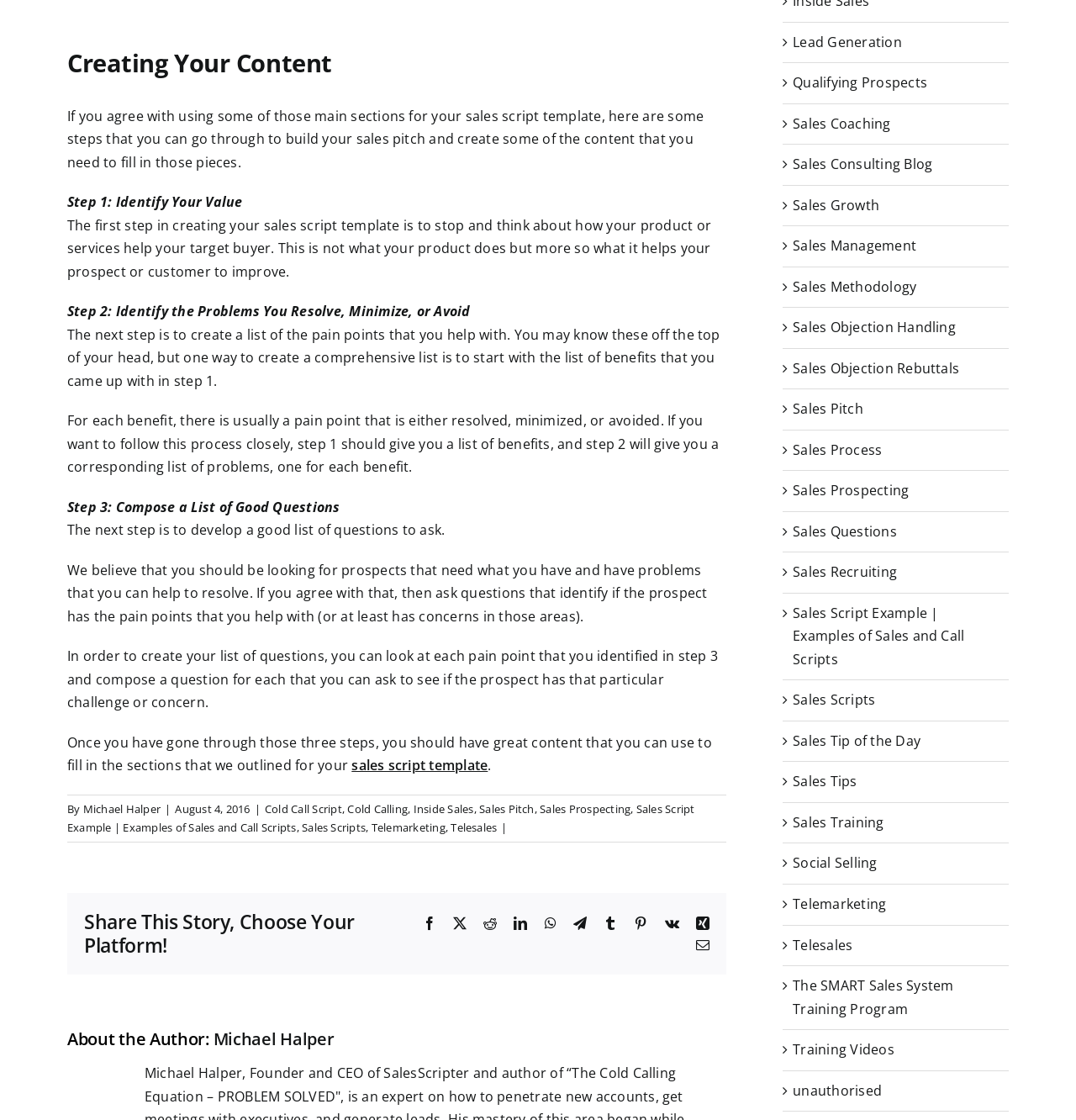Please determine the bounding box coordinates, formatted as (top-left x, top-left y, bottom-right x, bottom-right y), with all values as floating point numbers between 0 and 1. Identify the bounding box of the region described as: Telemarketing

[0.345, 0.732, 0.414, 0.746]